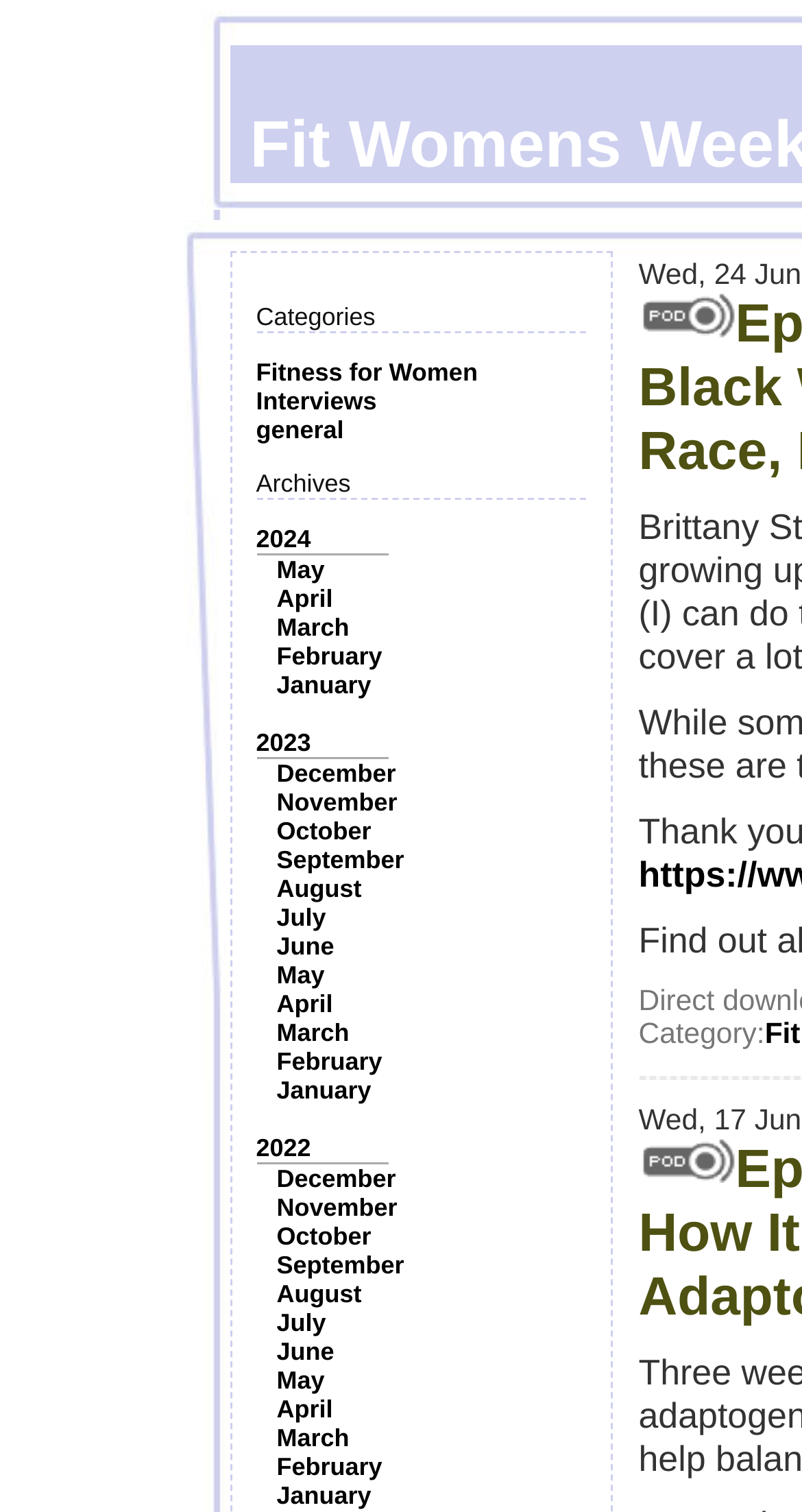How many categories are available?
Please give a detailed and elaborate answer to the question based on the image.

I counted the number of links under the 'Categories' static text, which are 'Fitness for Women', 'Interviews', and 'general', so there are 3 categories available.